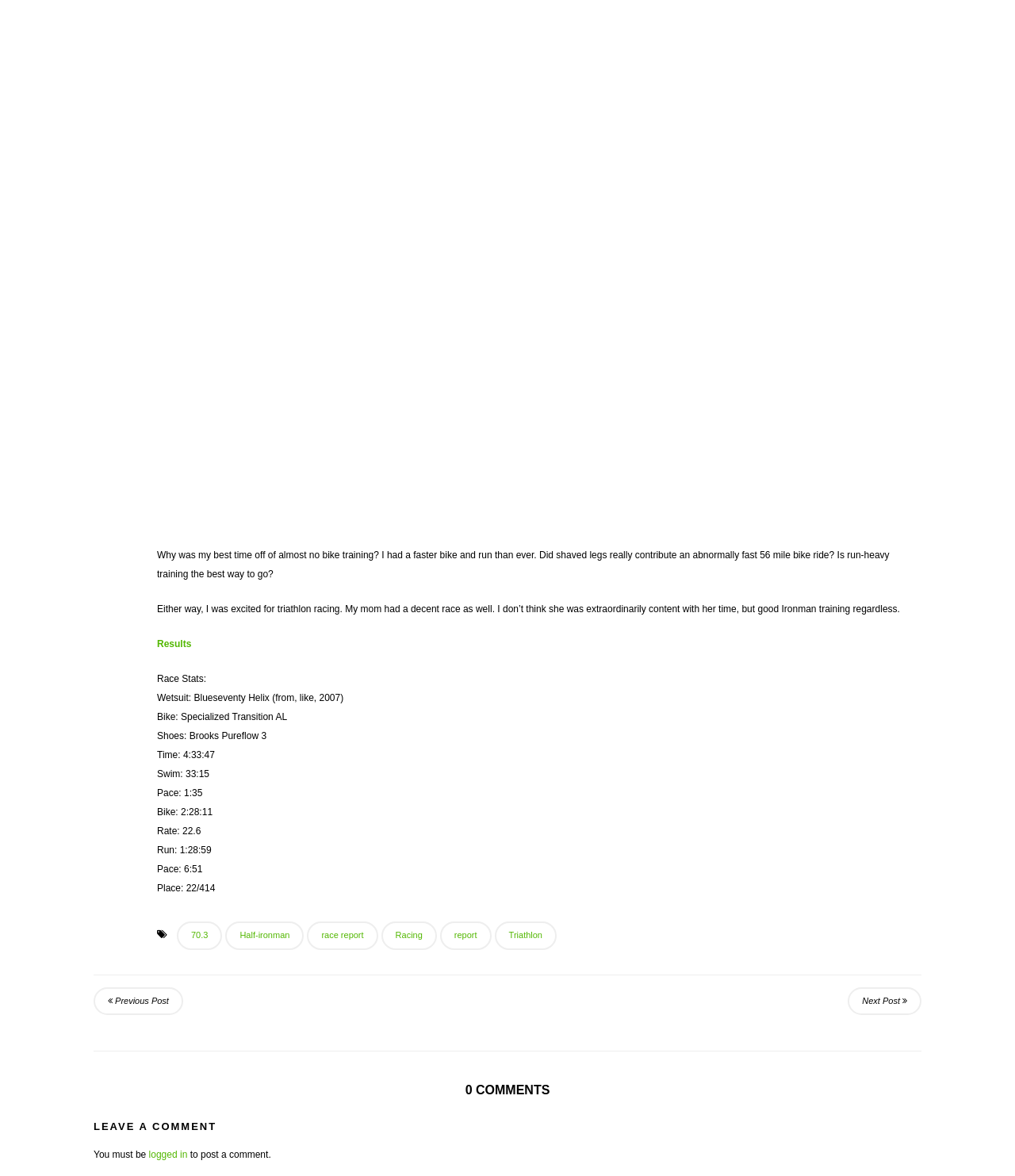What is the link to the previous post?
Please answer the question with a single word or phrase, referencing the image.

Previous Post